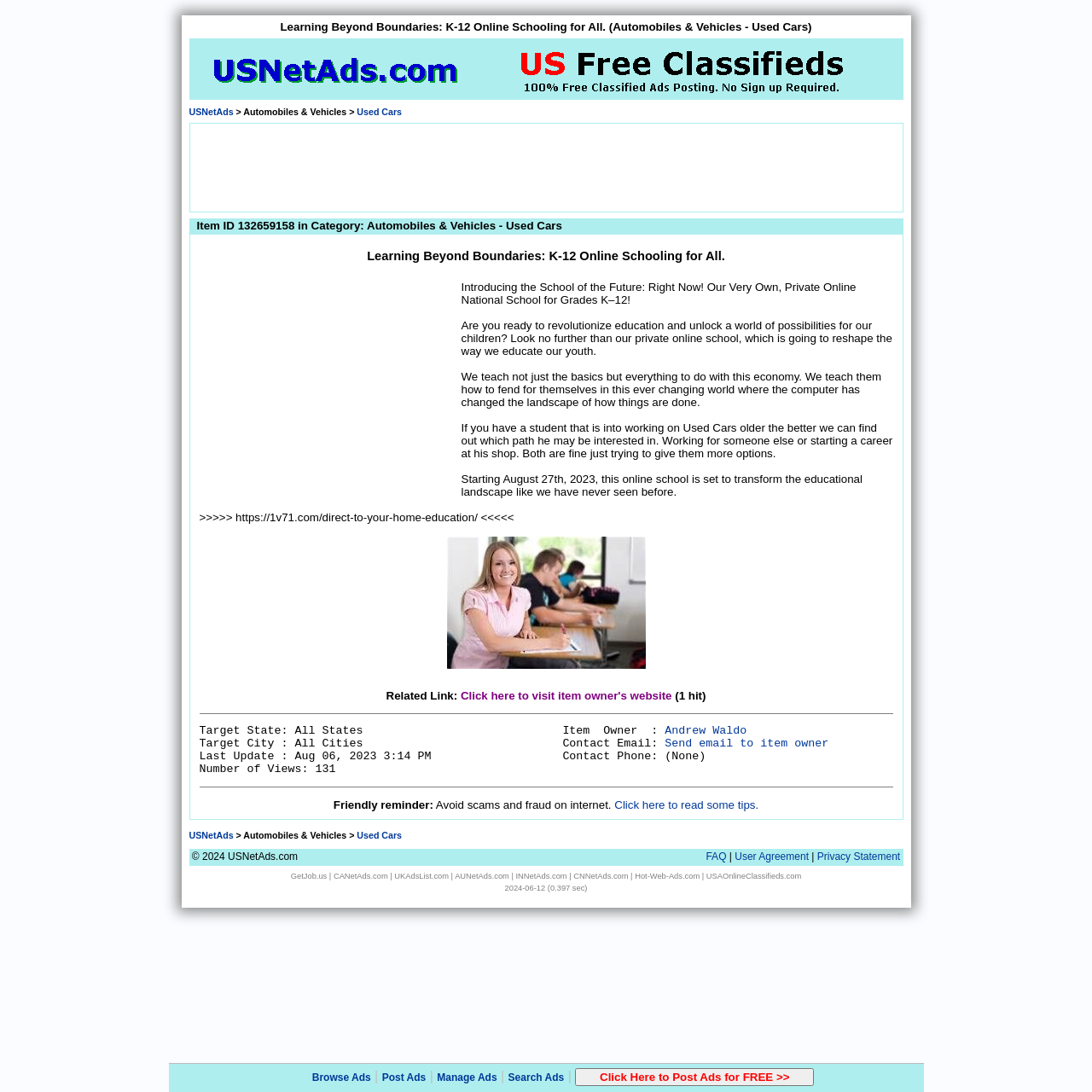Highlight the bounding box coordinates of the element that should be clicked to carry out the following instruction: "Click on the 'Used Cars' link". The coordinates must be given as four float numbers ranging from 0 to 1, i.e., [left, top, right, bottom].

[0.327, 0.098, 0.368, 0.107]